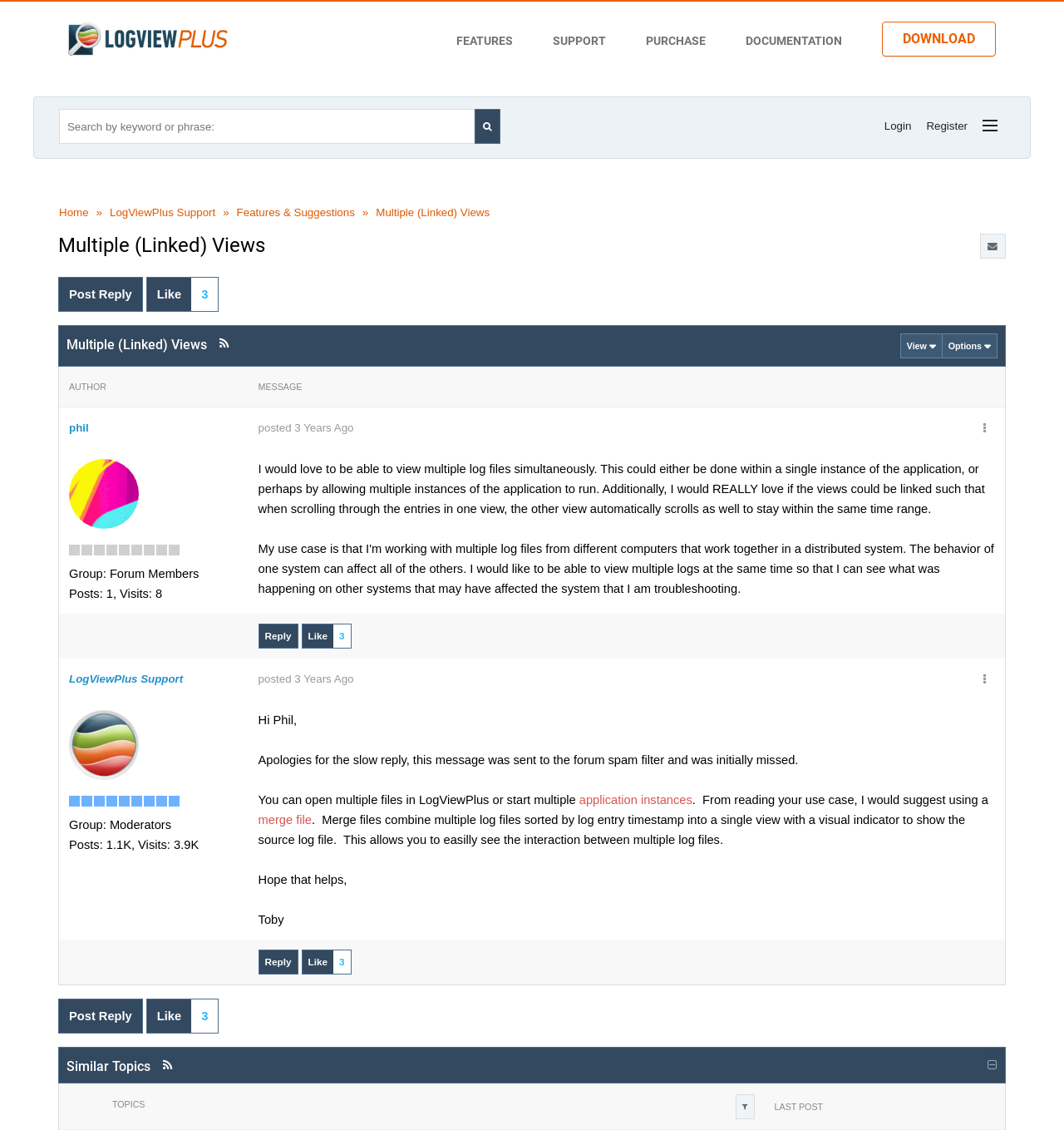Specify the bounding box coordinates of the area to click in order to follow the given instruction: "Login to the forum."

[0.824, 0.096, 0.864, 0.127]